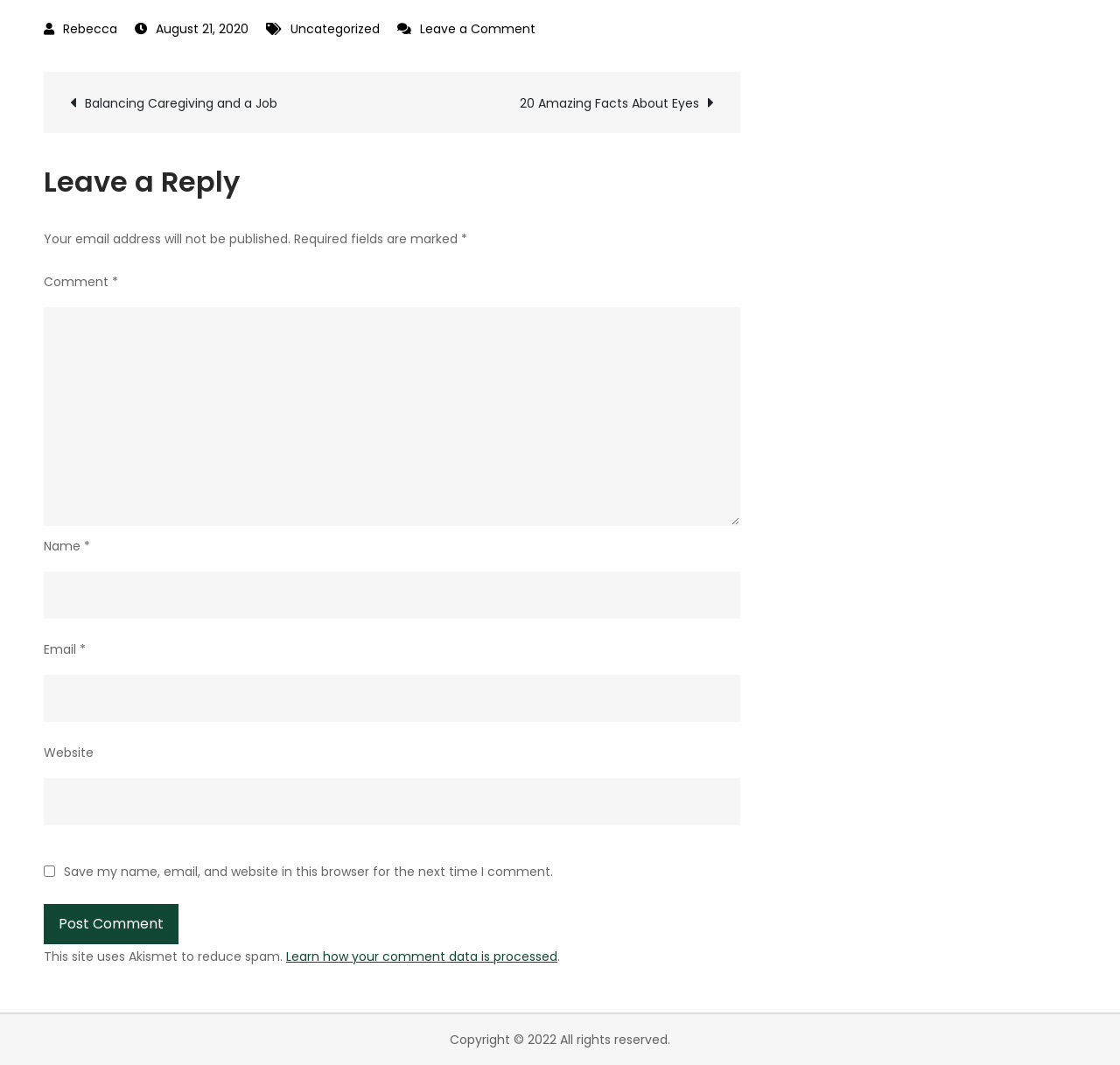Identify the bounding box for the described UI element: "Rebecca".

[0.039, 0.019, 0.105, 0.035]